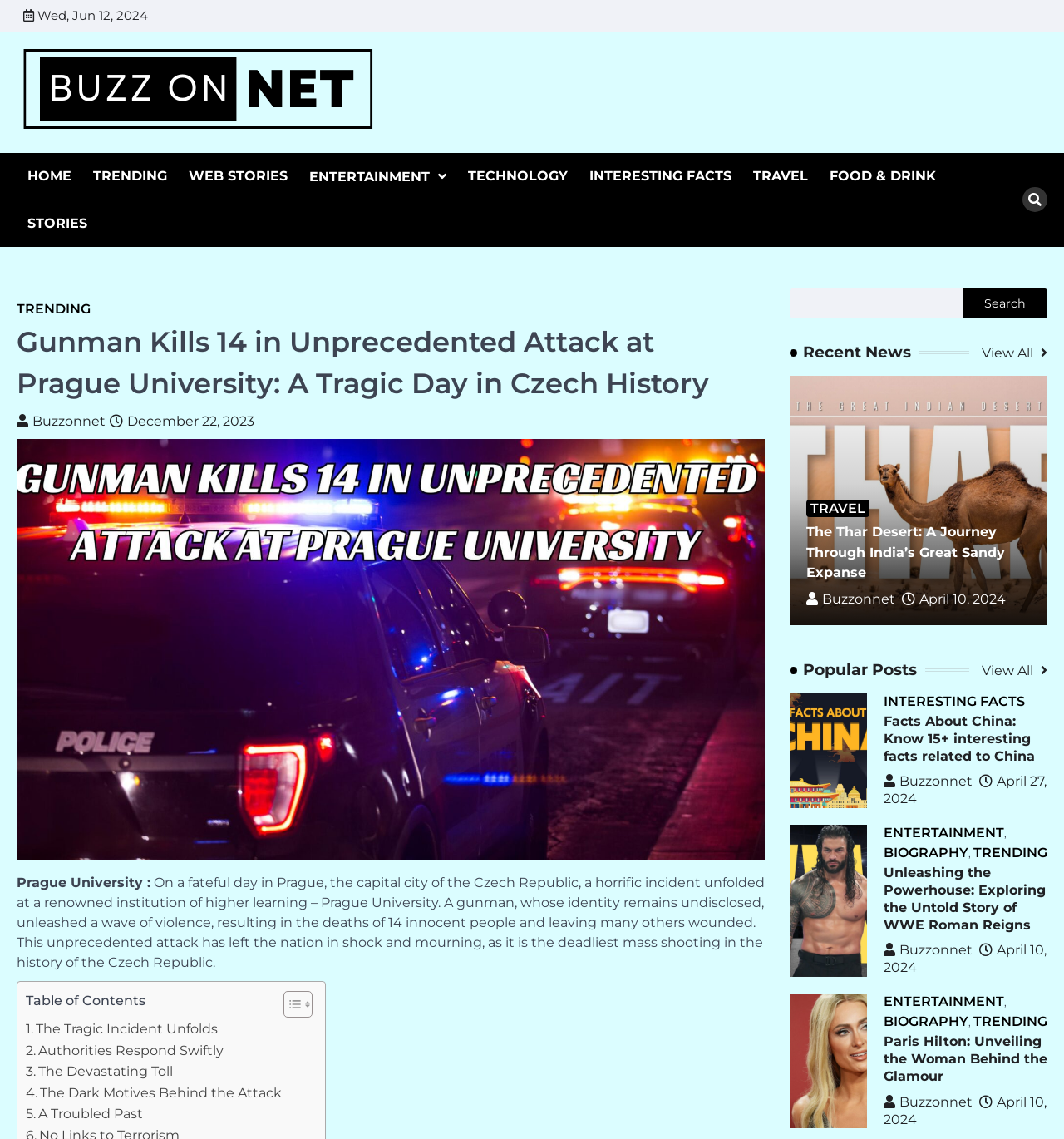Find the bounding box coordinates of the element I should click to carry out the following instruction: "View recent news".

[0.923, 0.297, 0.984, 0.322]